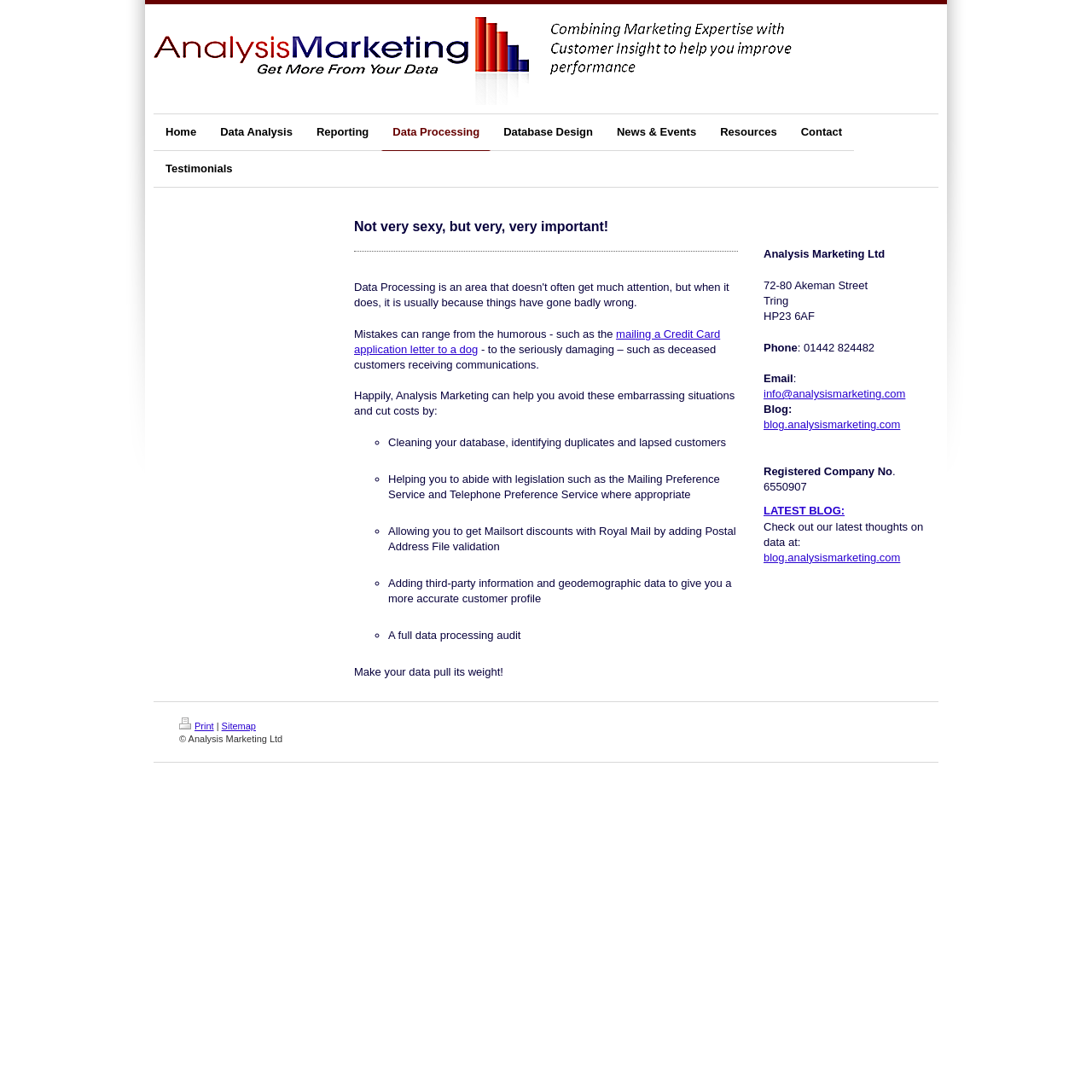Please extract and provide the main headline of the webpage.

Not very sexy, but very, very important!